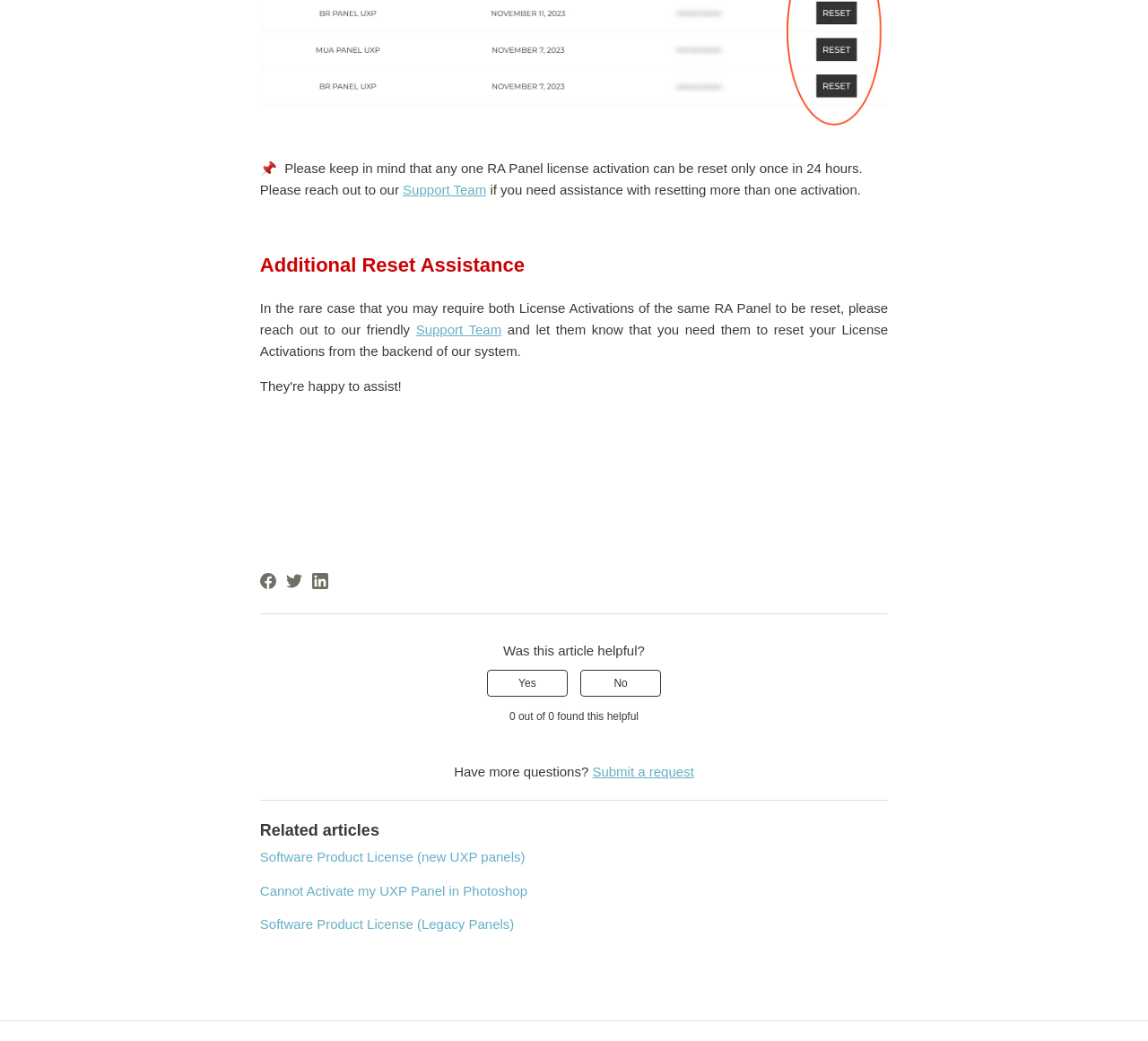Please examine the image and provide a detailed answer to the question: How many people found this article helpful?

According to the webpage, currently, 0 out of 0 people found this article helpful, as indicated by the text '0 out of 0 found this helpful'.